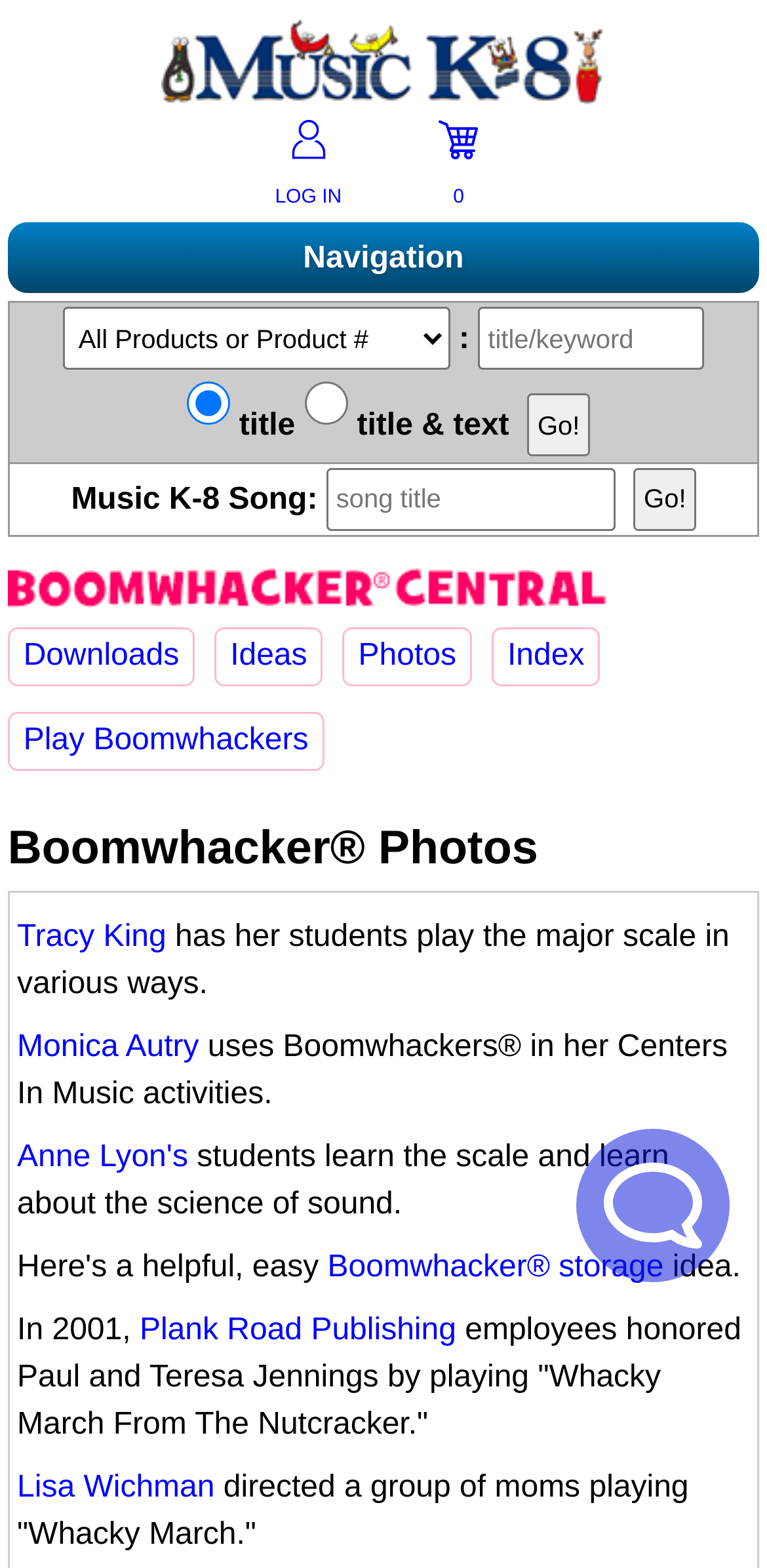Bounding box coordinates must be specified in the format (top-left x, top-left y, bottom-right x, bottom-right y). All values should be floating point numbers between 0 and 1. What are the bounding box coordinates of the UI element described as: Plank Road Publishing

[0.191, 0.867, 0.628, 0.89]